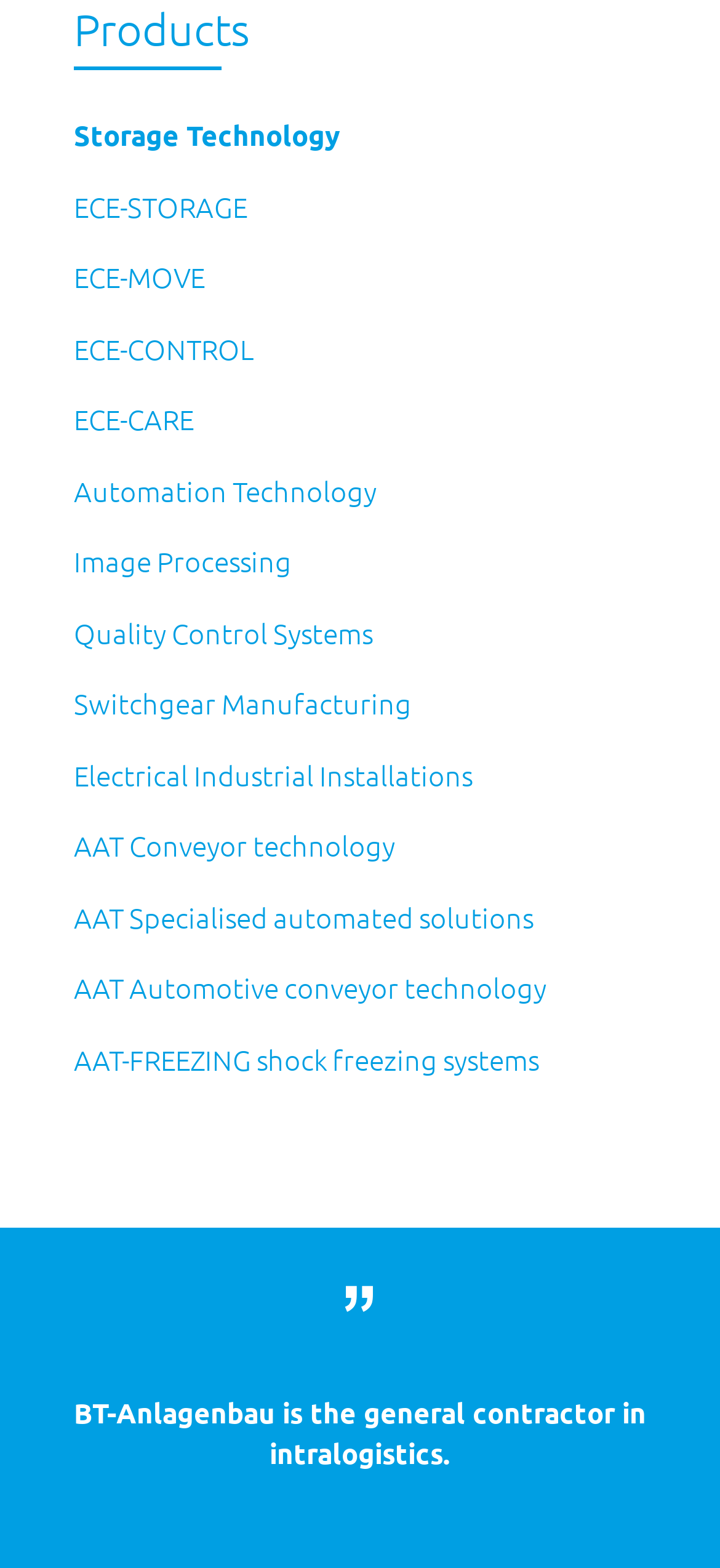Specify the bounding box coordinates of the element's area that should be clicked to execute the given instruction: "Explore Image Processing". The coordinates should be four float numbers between 0 and 1, i.e., [left, top, right, bottom].

[0.103, 0.345, 0.405, 0.37]